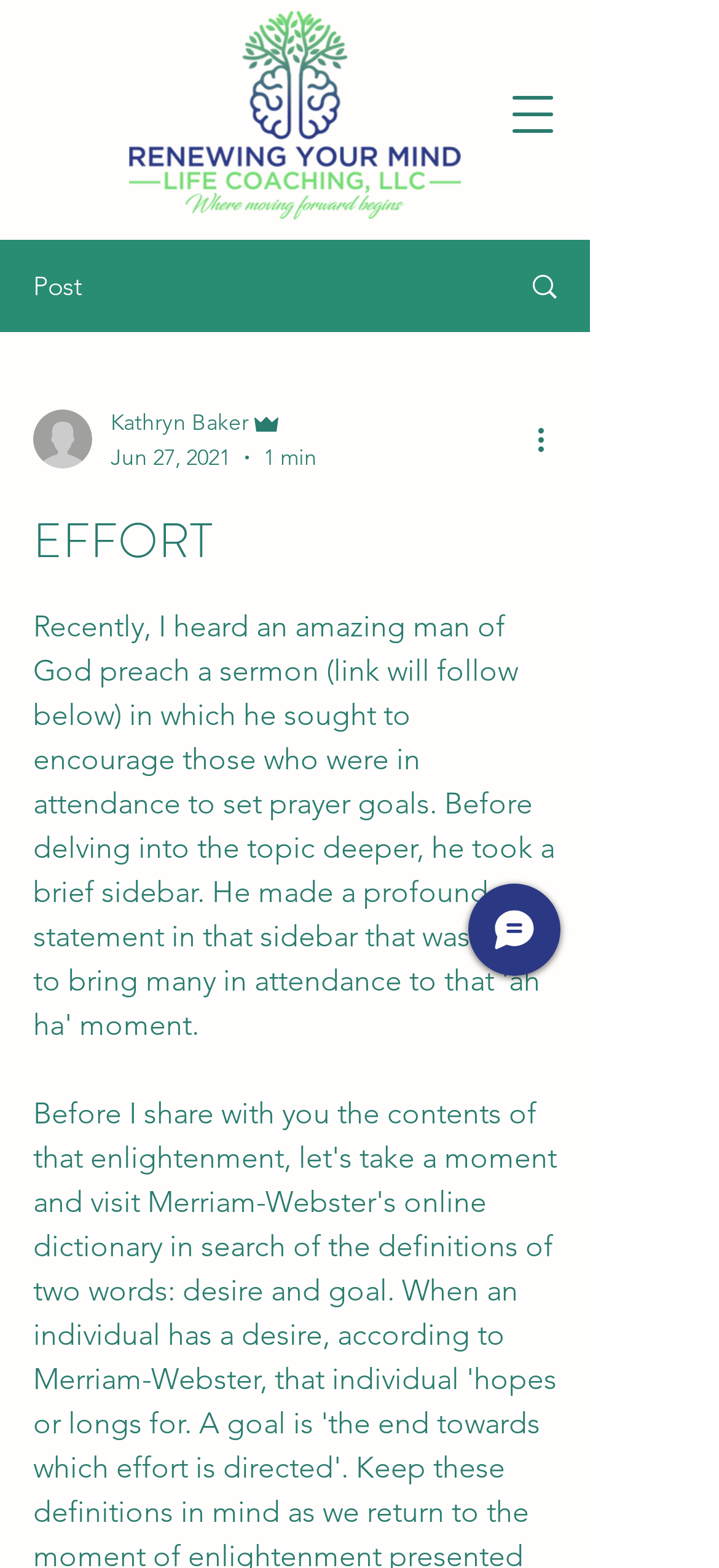How long does it take to read the post?
Using the visual information from the image, give a one-word or short-phrase answer.

1 min